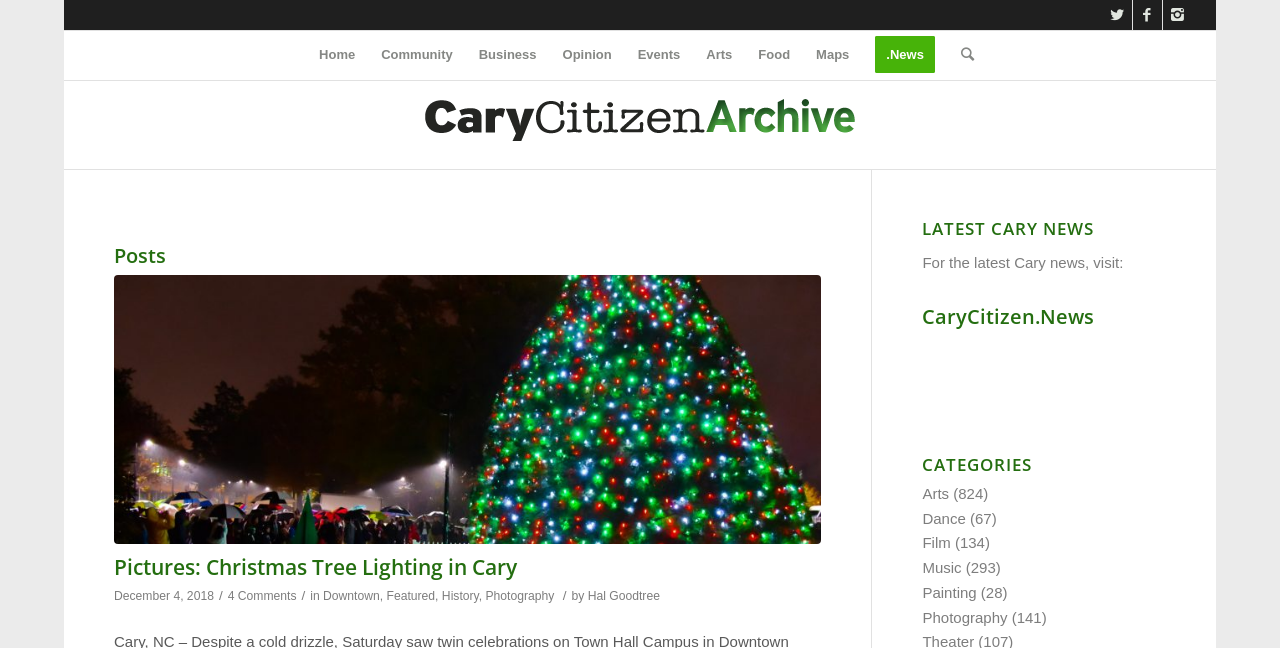Please mark the bounding box coordinates of the area that should be clicked to carry out the instruction: "Explore Arts category".

[0.721, 0.748, 0.741, 0.774]